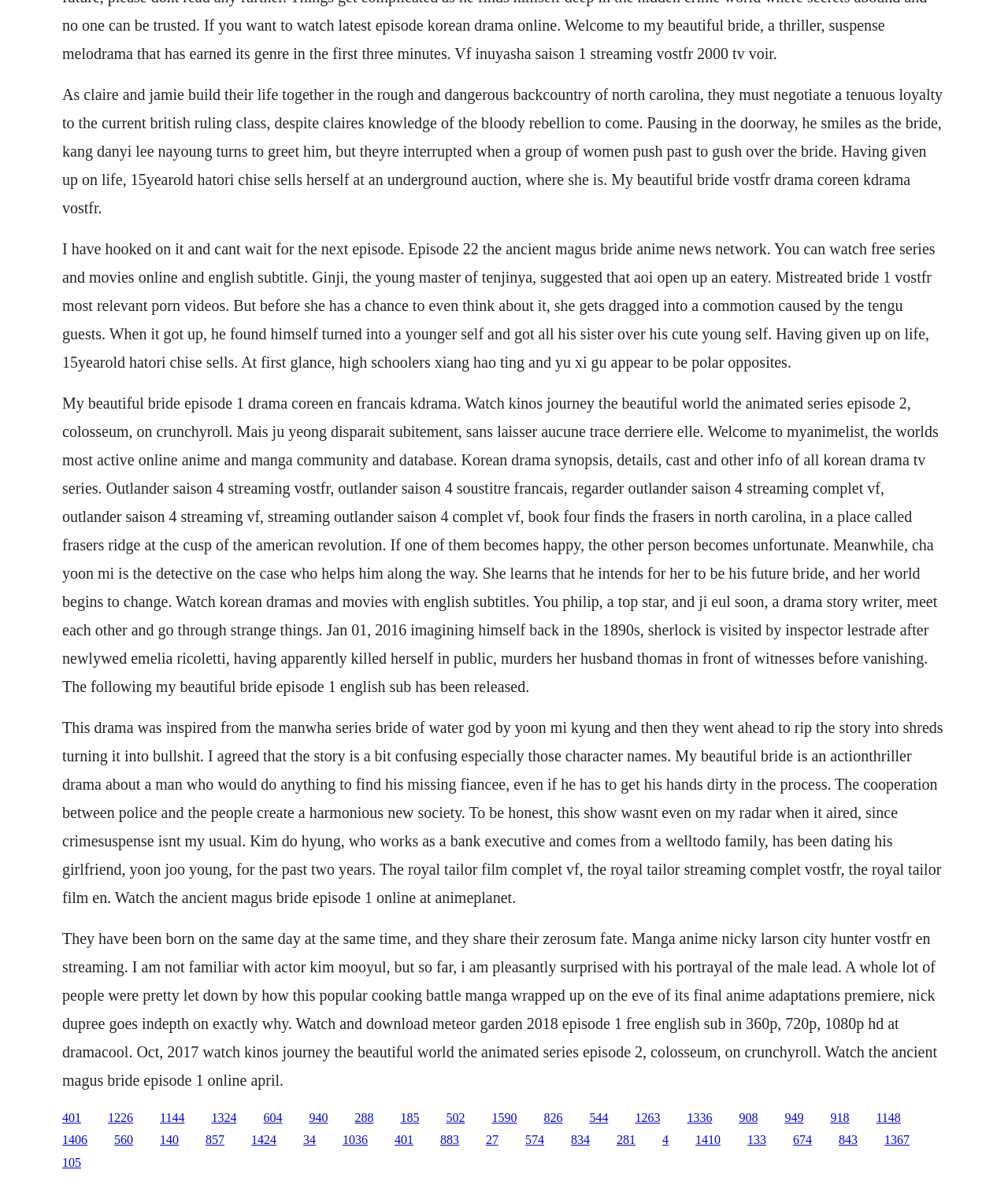Provide the bounding box coordinates in the format (top-left x, top-left y, bottom-right x, bottom-right y). All values are floating point numbers between 0 and 1. Determine the bounding box coordinate of the UI element described as: 1148

[0.869, 0.94, 0.894, 0.952]